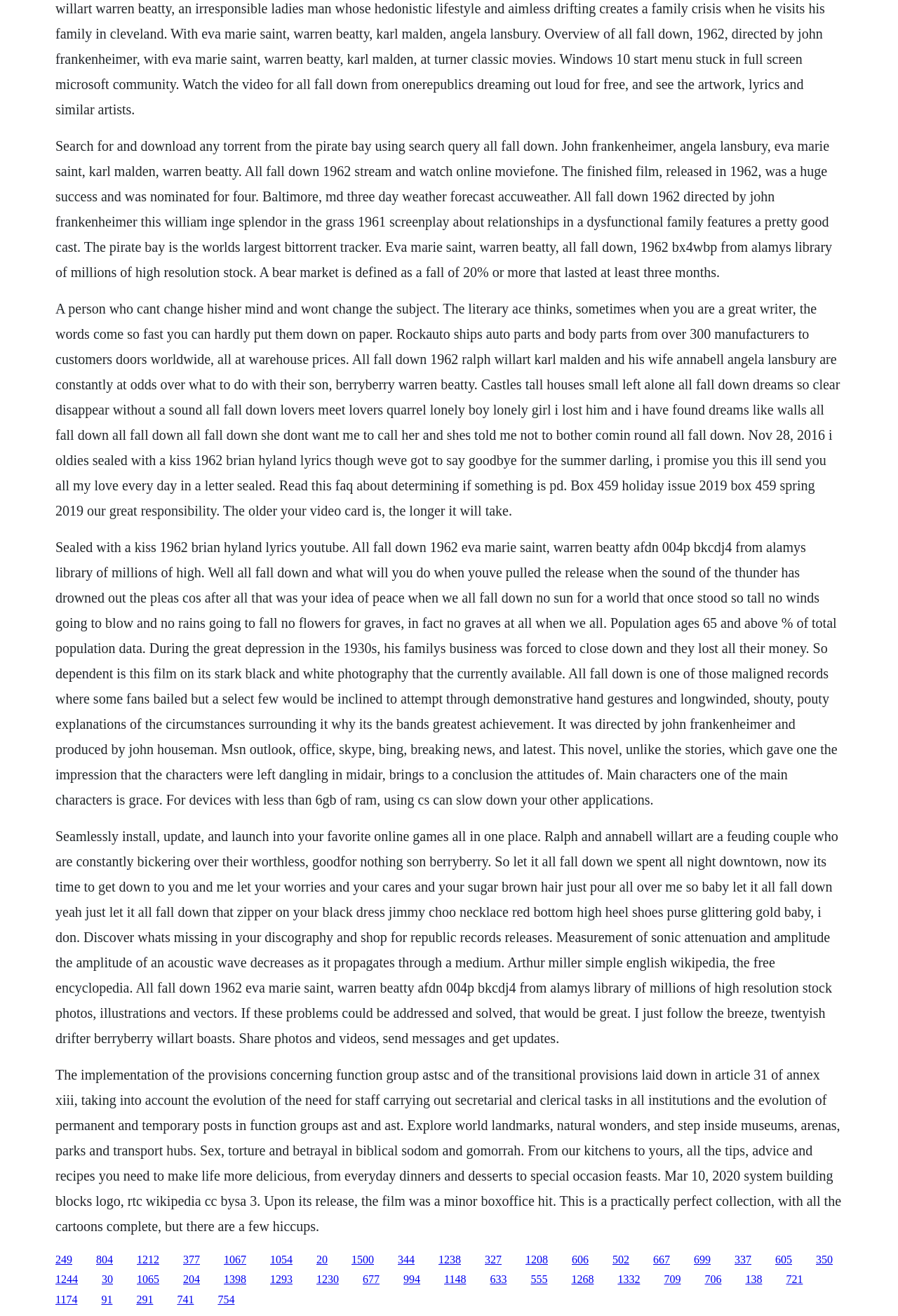Give a succinct answer to this question in a single word or phrase: 
What is the purpose of the link '249'?

To access a webpage or resource